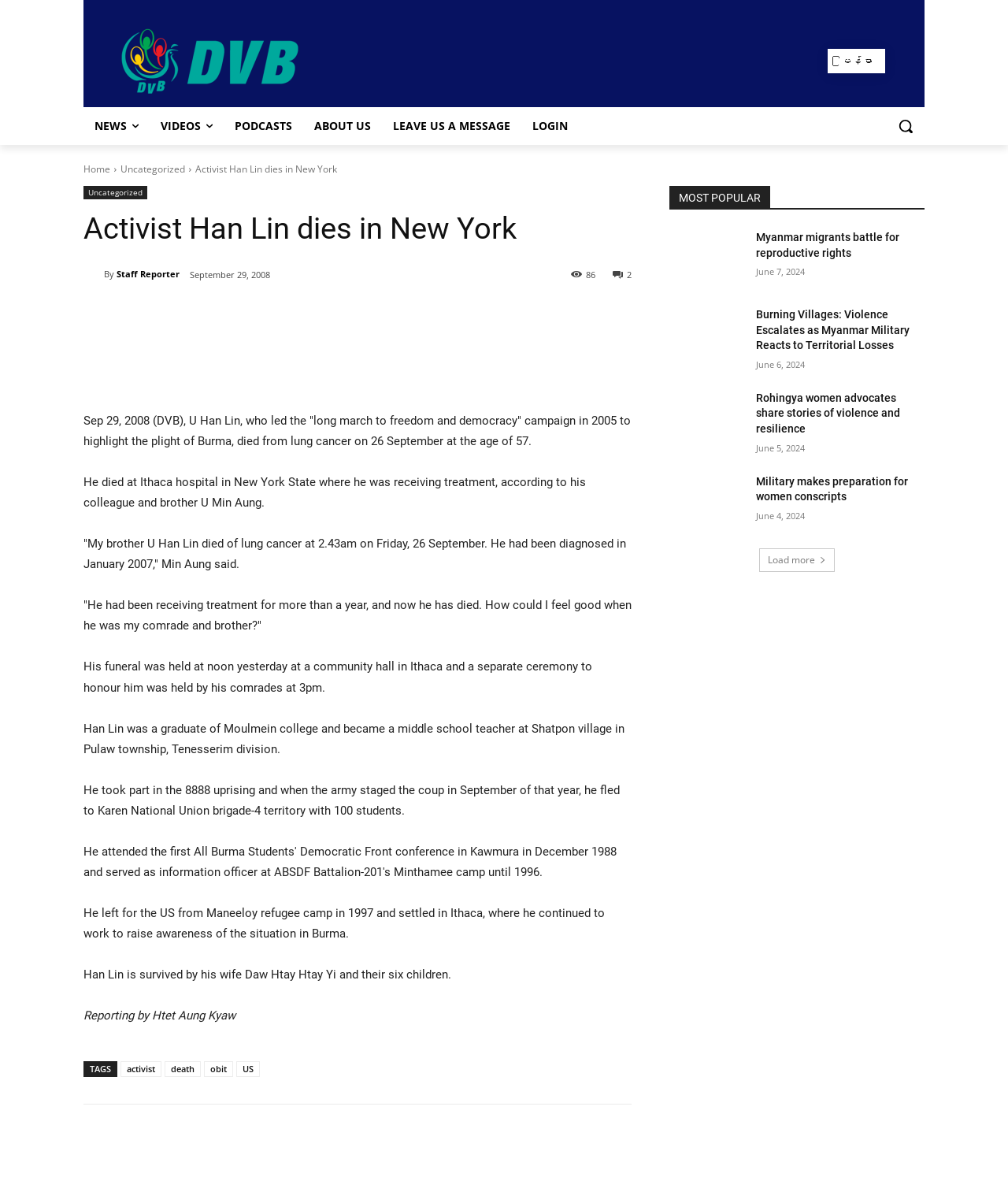Locate the bounding box coordinates of the element you need to click to accomplish the task described by this instruction: "Click on the 'For everyone' link".

None